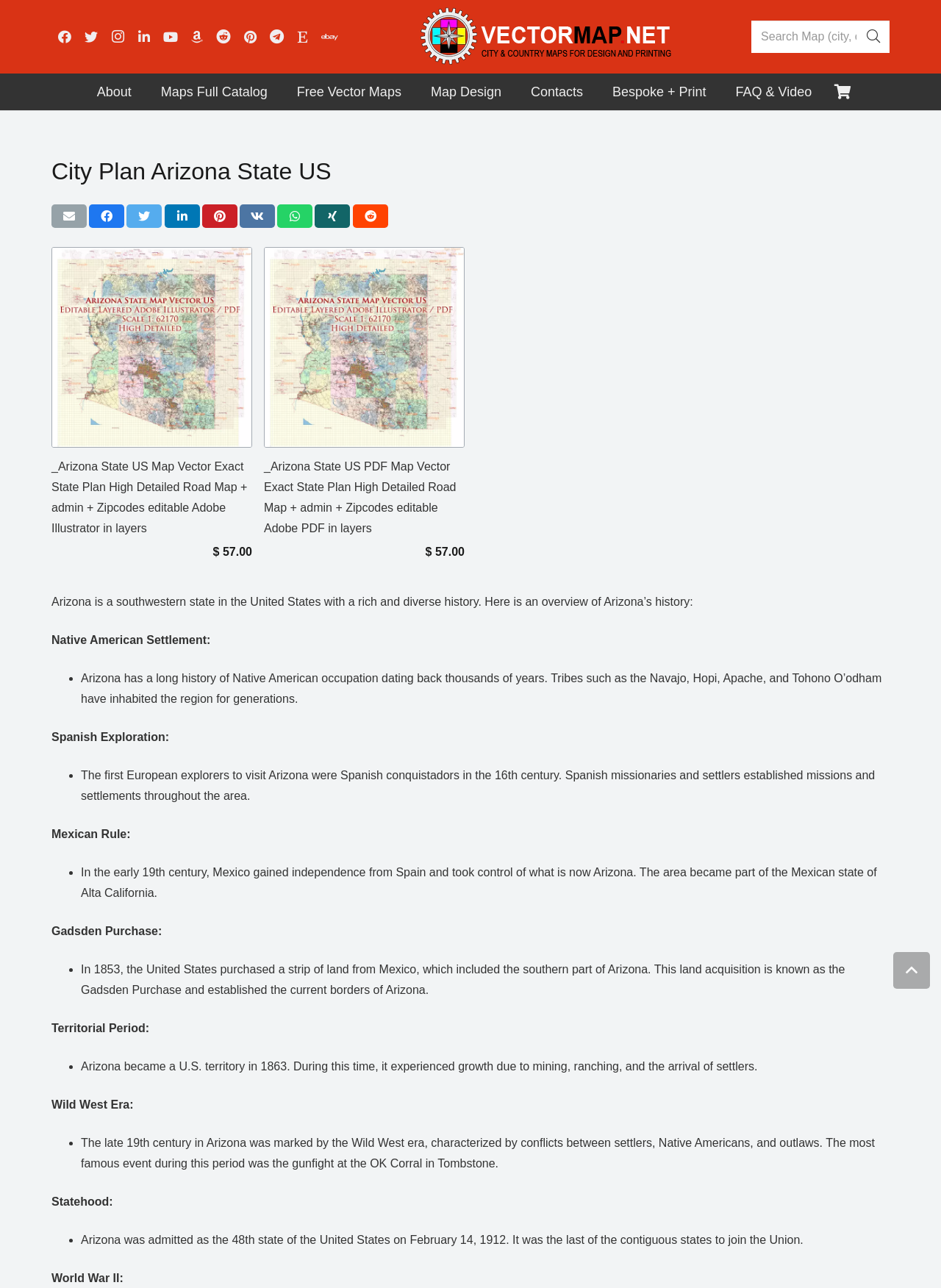Provide the bounding box coordinates for the area that should be clicked to complete the instruction: "Search for a map".

[0.799, 0.016, 0.945, 0.041]